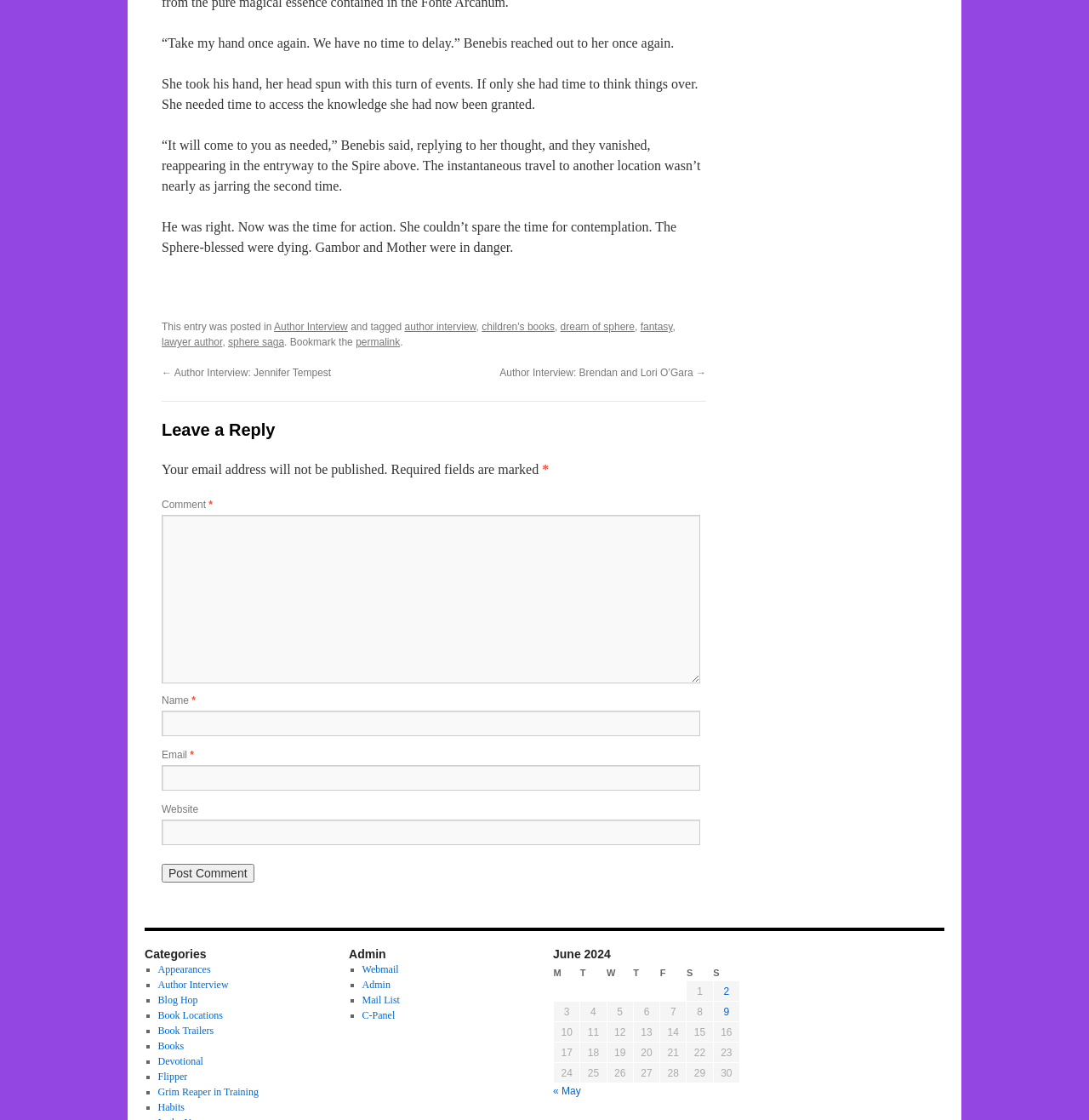What is the date of the posts published on the webpage?
Please analyze the image and answer the question with as much detail as possible.

The webpage displays a table with a calendar for June 2024, and one of the rows indicates that posts were published on June 2, 2024. This suggests that the webpage is displaying archived posts or articles from that date.